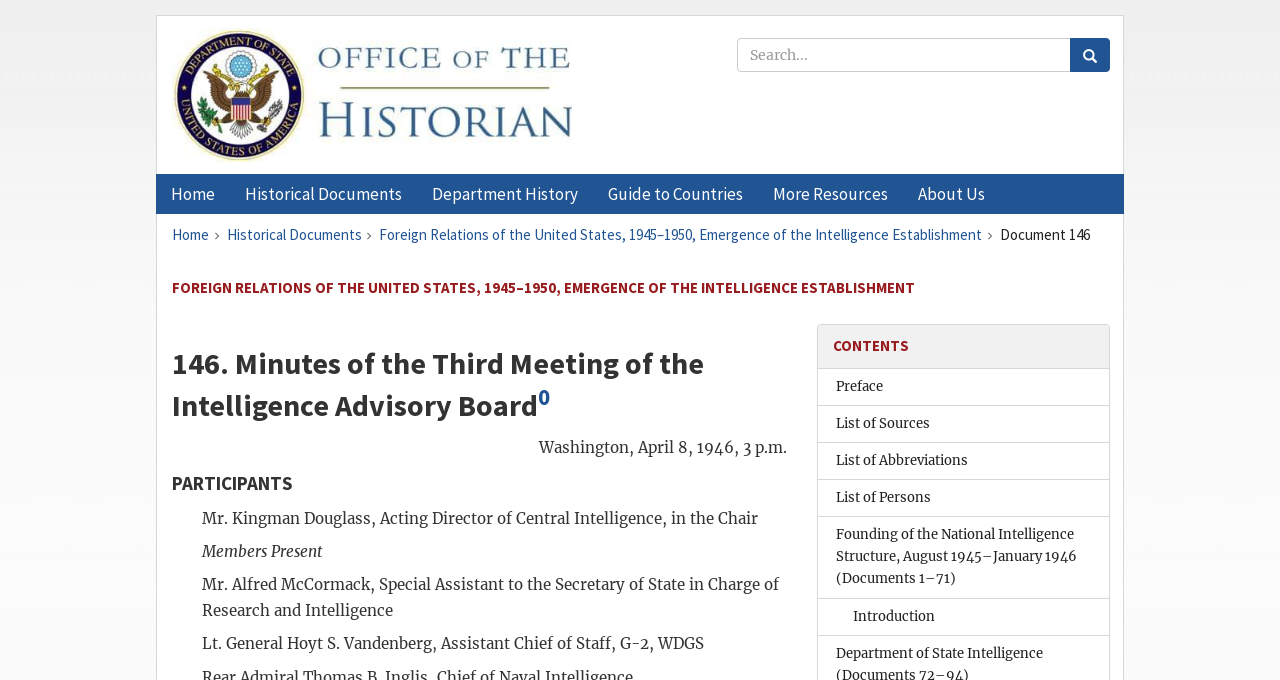Who is the Acting Director of Central Intelligence?
By examining the image, provide a one-word or phrase answer.

Mr. Kingman Douglass